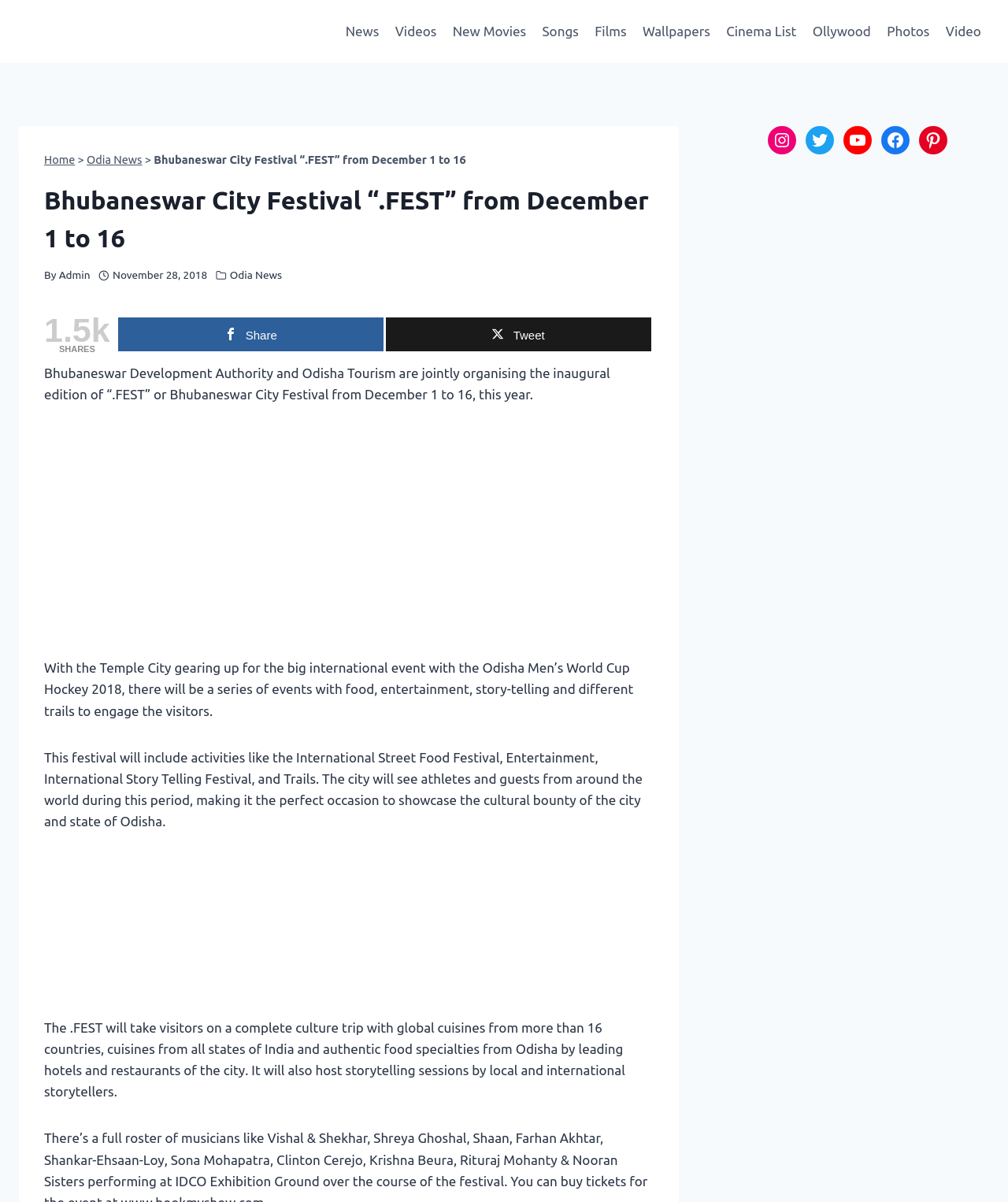Please locate the UI element described by "Videos" and provide its bounding box coordinates.

[0.384, 0.011, 0.441, 0.042]